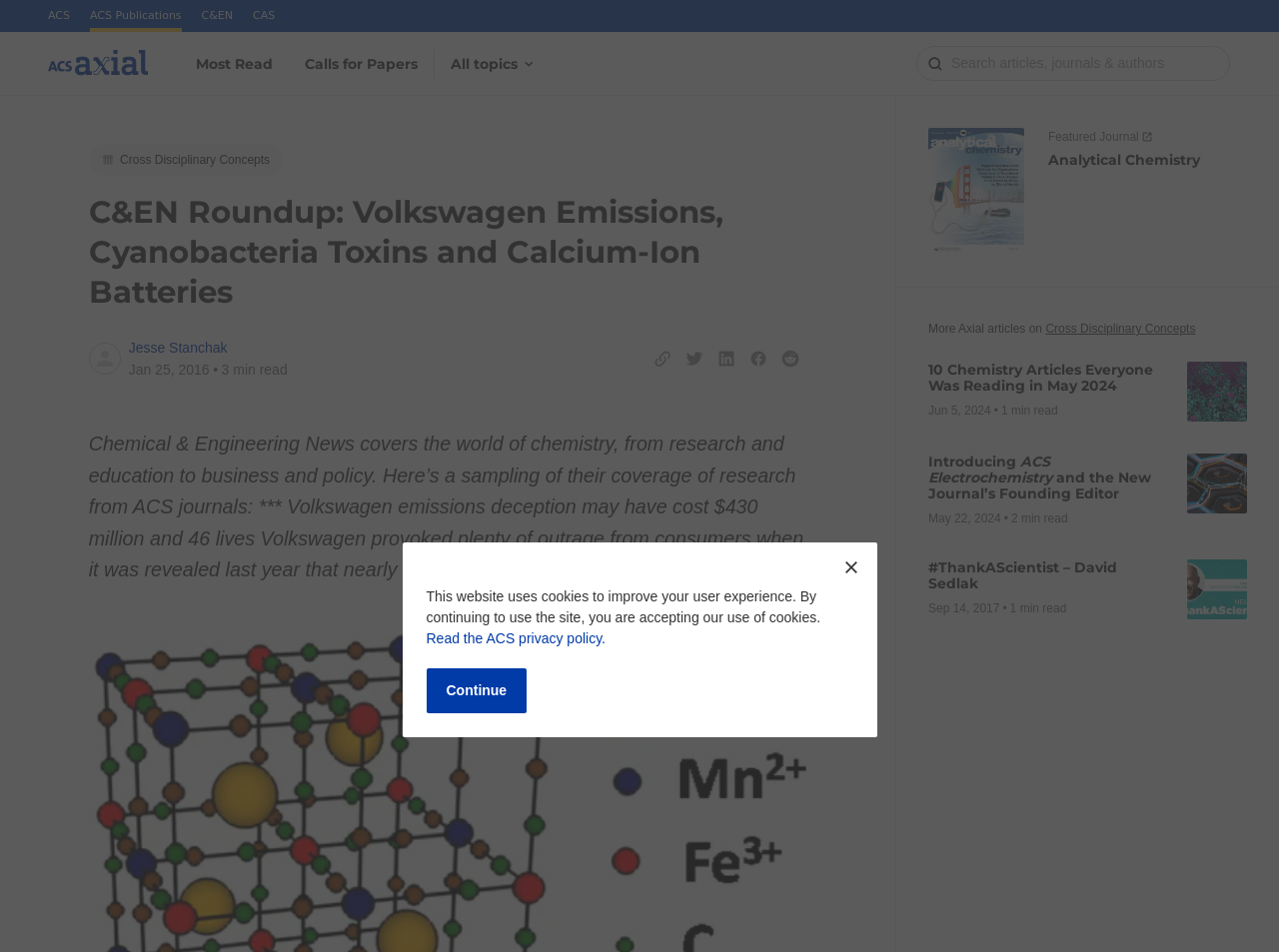Given the webpage screenshot and the description, determine the bounding box coordinates (top-left x, top-left y, bottom-right x, bottom-right y) that define the location of the UI element matching this description: #ThankAScientist – David Sedlak

[0.726, 0.587, 0.873, 0.623]